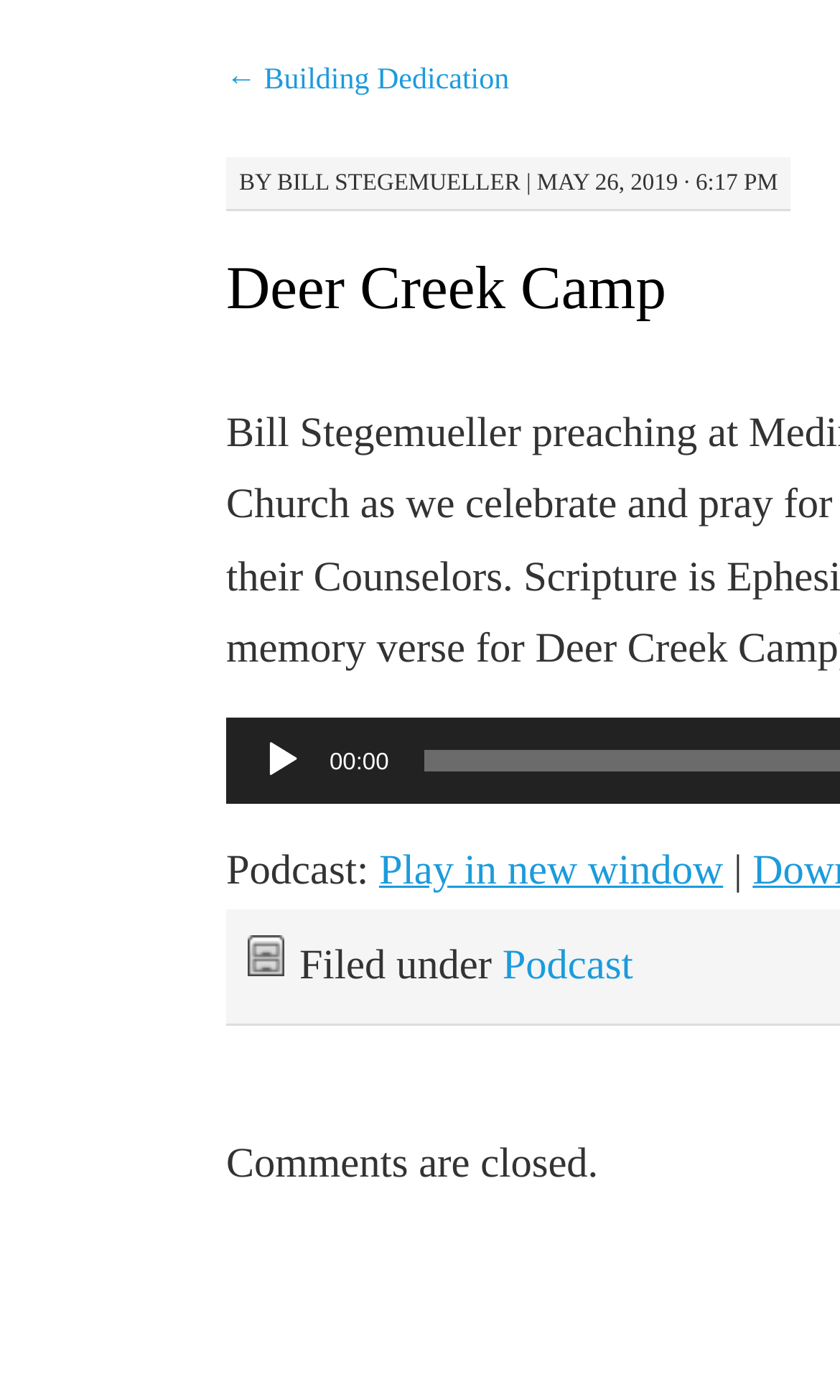Extract the bounding box for the UI element that matches this description: "Play in new window".

[0.451, 0.606, 0.861, 0.639]